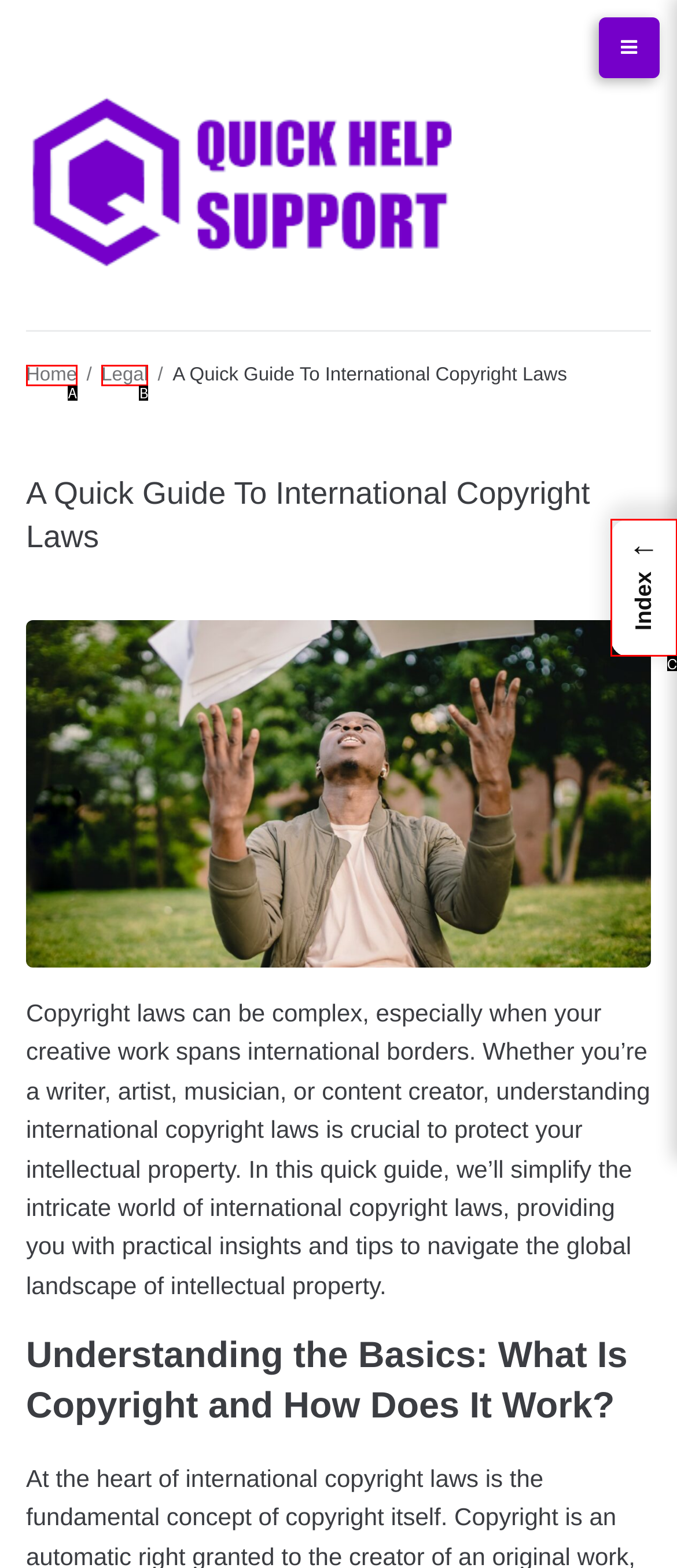Given the description: Home, choose the HTML element that matches it. Indicate your answer with the letter of the option.

A